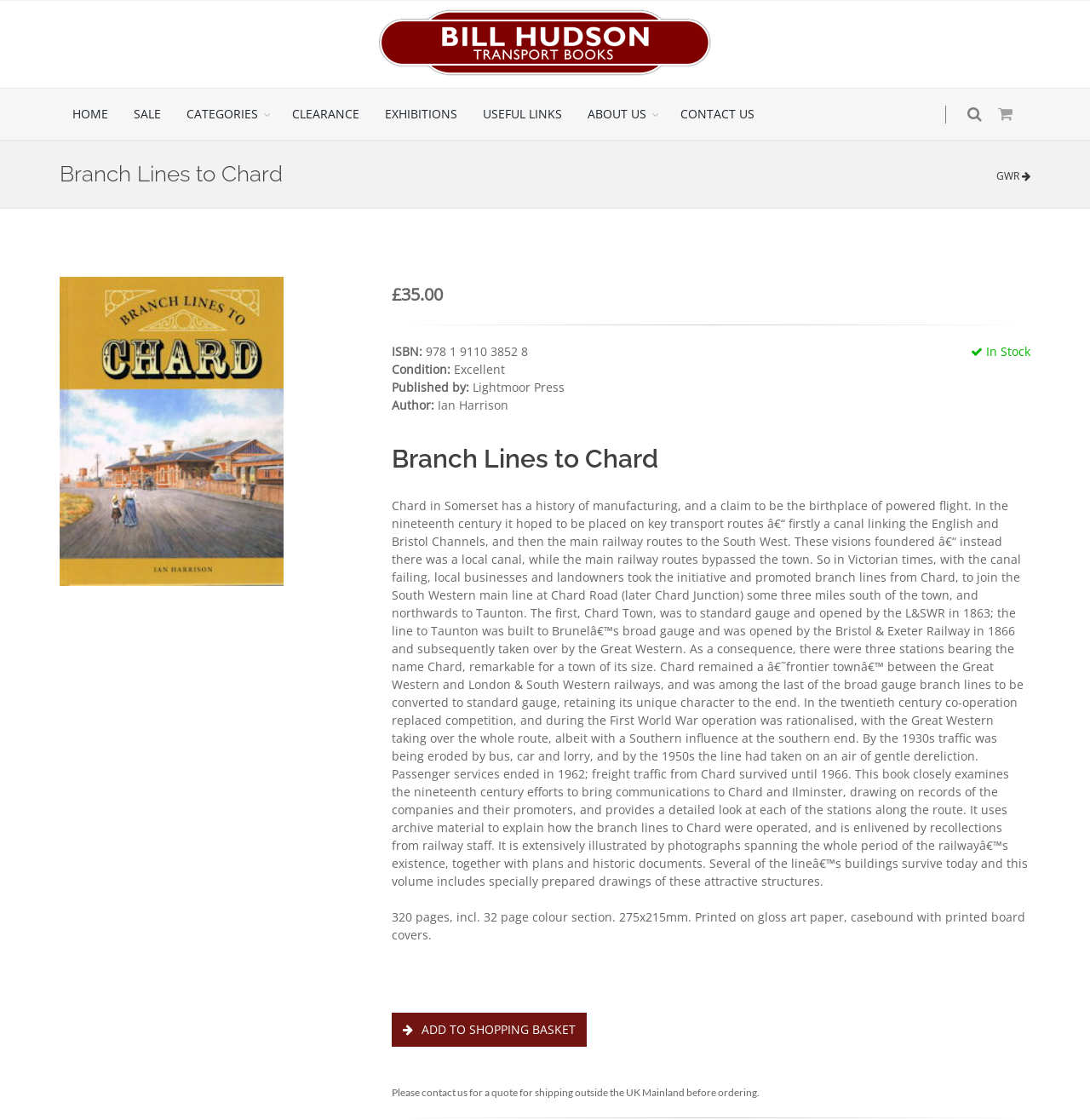Pinpoint the bounding box coordinates for the area that should be clicked to perform the following instruction: "Click the 'Bill Hudson Transport Books' link".

[0.348, 0.001, 0.652, 0.078]